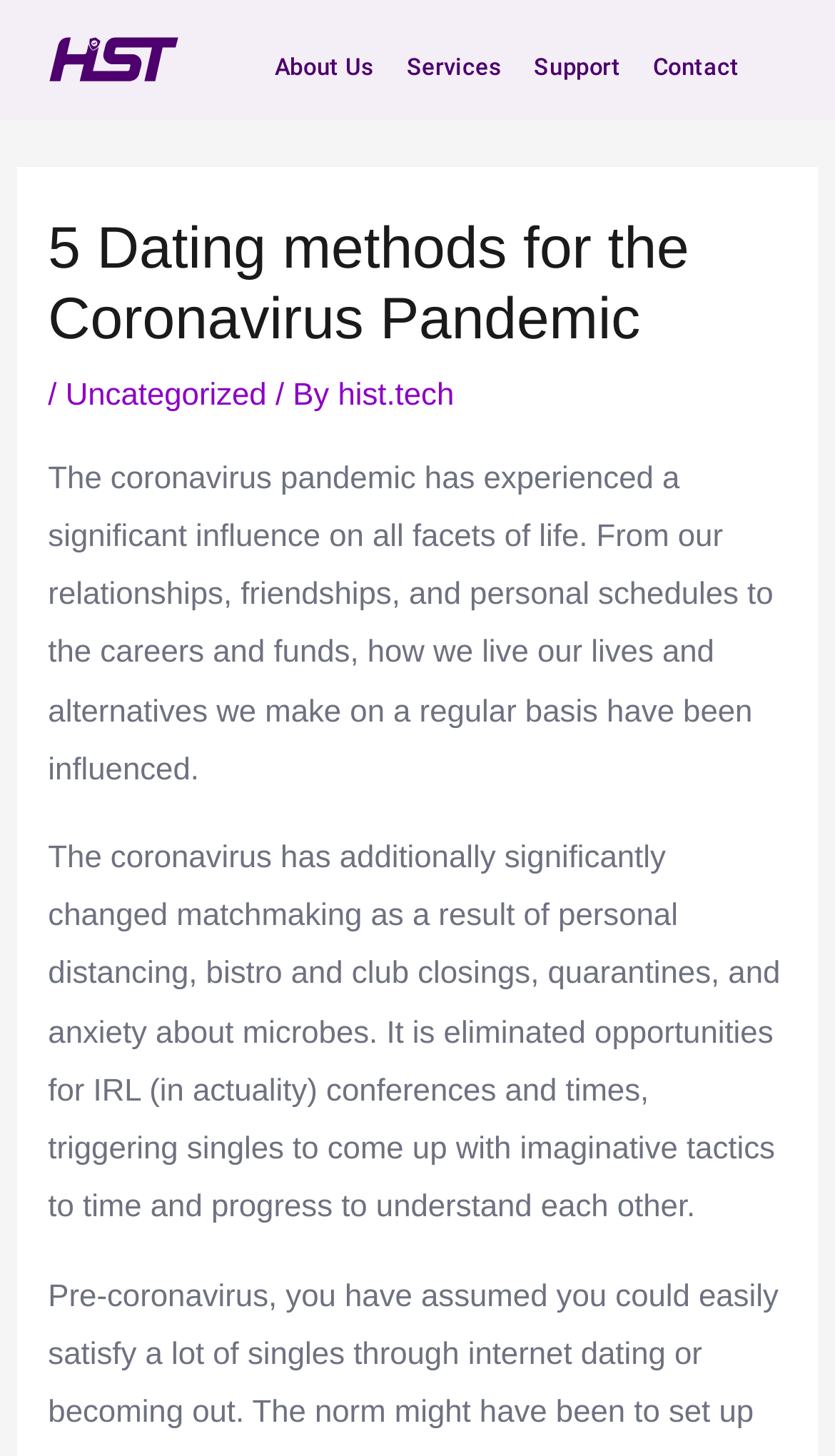What is the topic of the article?
Please provide a single word or phrase as the answer based on the screenshot.

Dating during pandemic